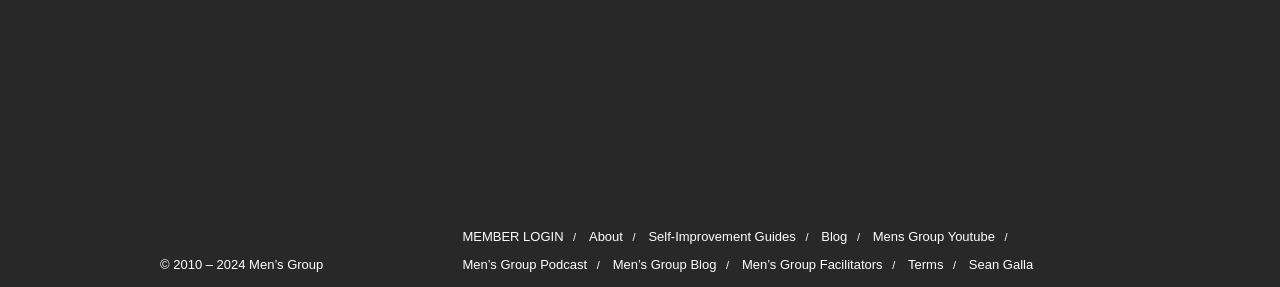Answer the following inquiry with a single word or phrase:
How many links are in the footer?

10